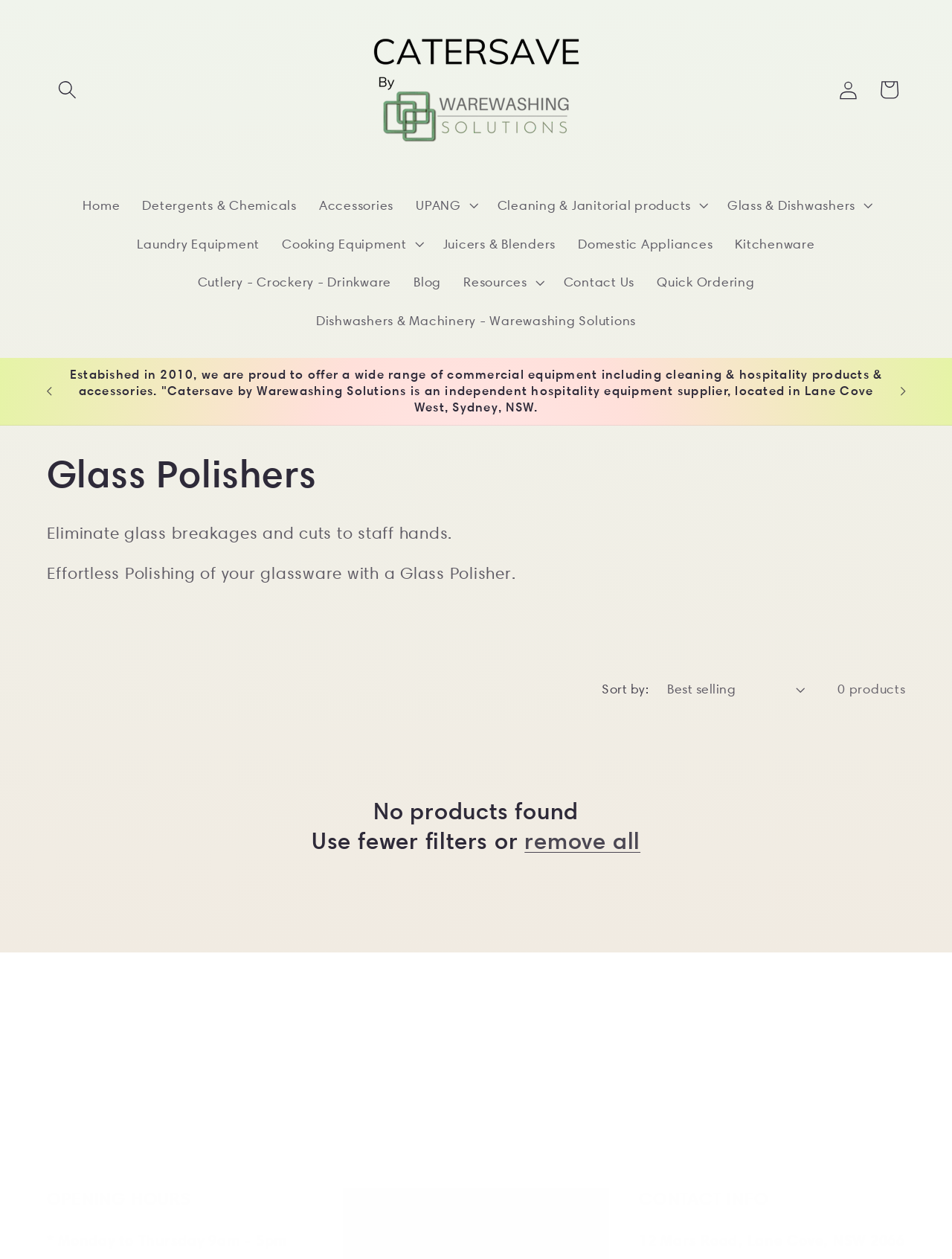Provide a brief response using a word or short phrase to this question:
How many products are currently listed on the webpage?

0